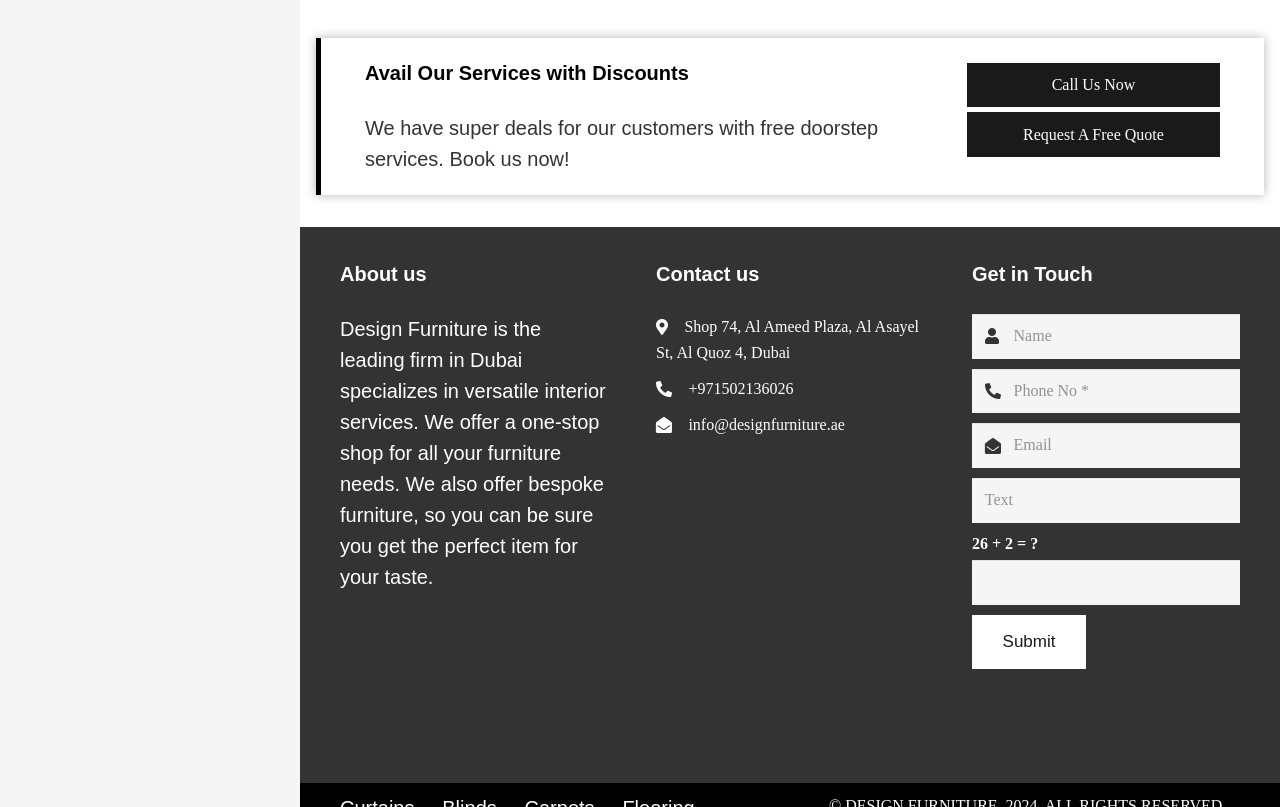Provide the bounding box coordinates of the HTML element this sentence describes: "aria-label="us_form_1_captcha_1" name="us_form_1_captcha_1"". The bounding box coordinates consist of four float numbers between 0 and 1, i.e., [left, top, right, bottom].

[0.759, 0.694, 0.969, 0.75]